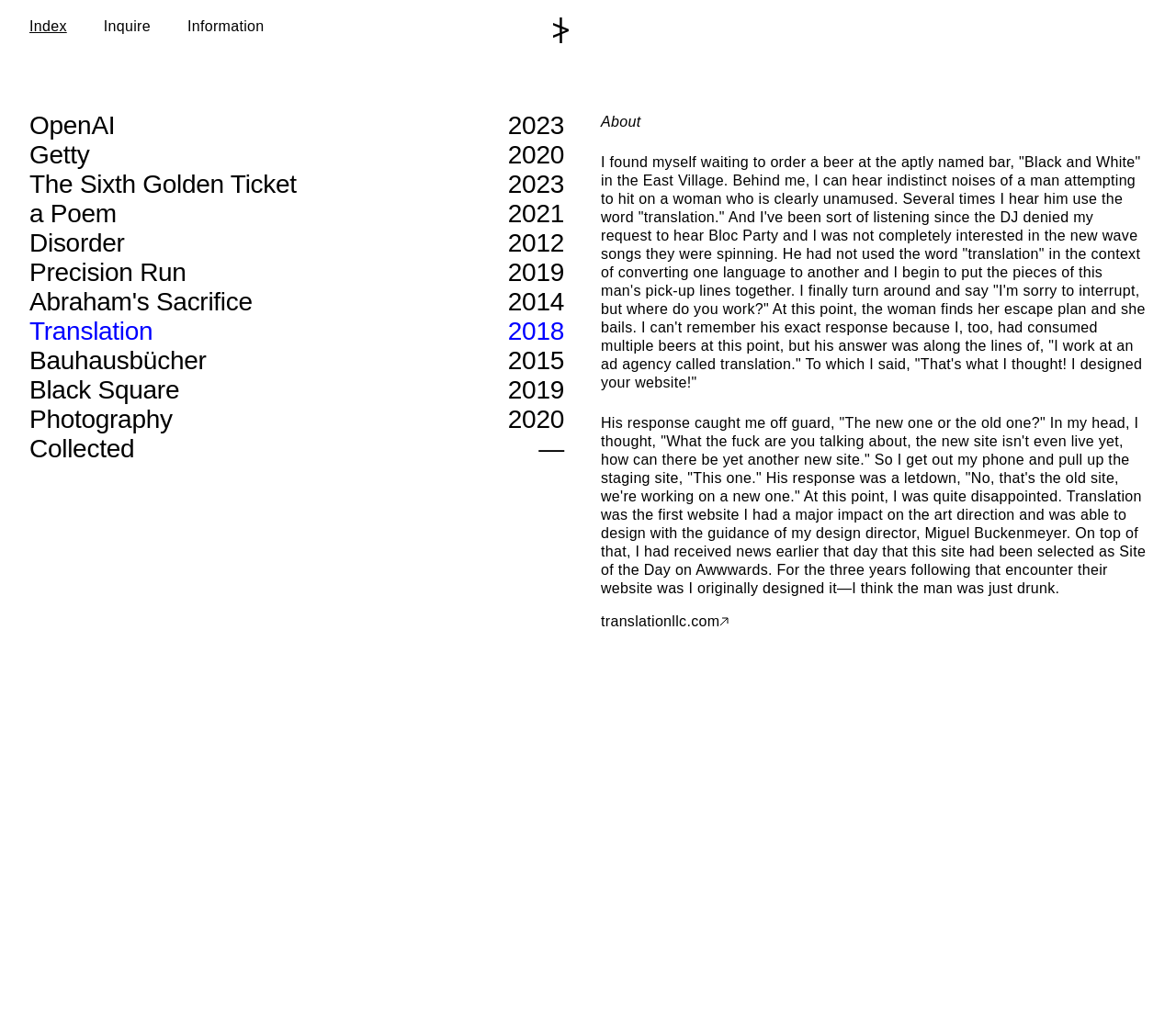Please examine the image and answer the question with a detailed explanation:
What is the type of content on the webpage below the story?

Below the story, there are two buttons that contain videos, indicating that the webpage contains video content.